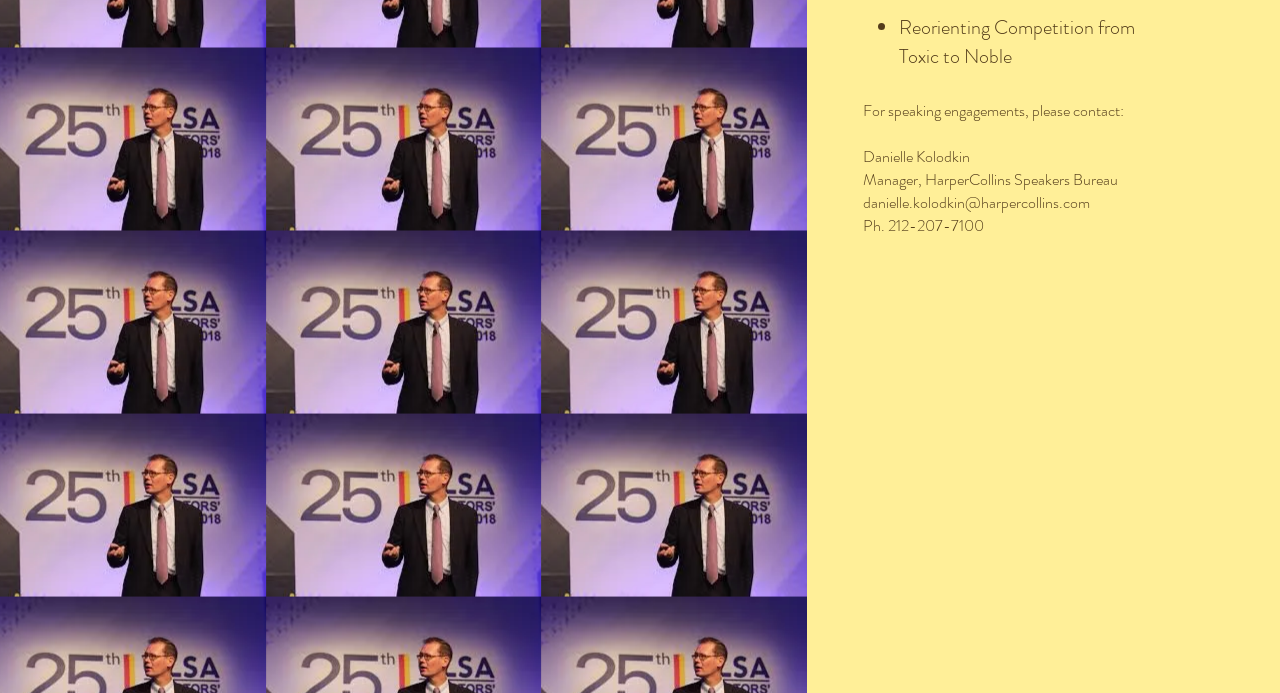Bounding box coordinates are specified in the format (top-left x, top-left y, bottom-right x, bottom-right y). All values are floating point numbers bounded between 0 and 1. Please provide the bounding box coordinate of the region this sentence describes: danielle.kolodkin@harpercollins.com

[0.674, 0.276, 0.851, 0.309]